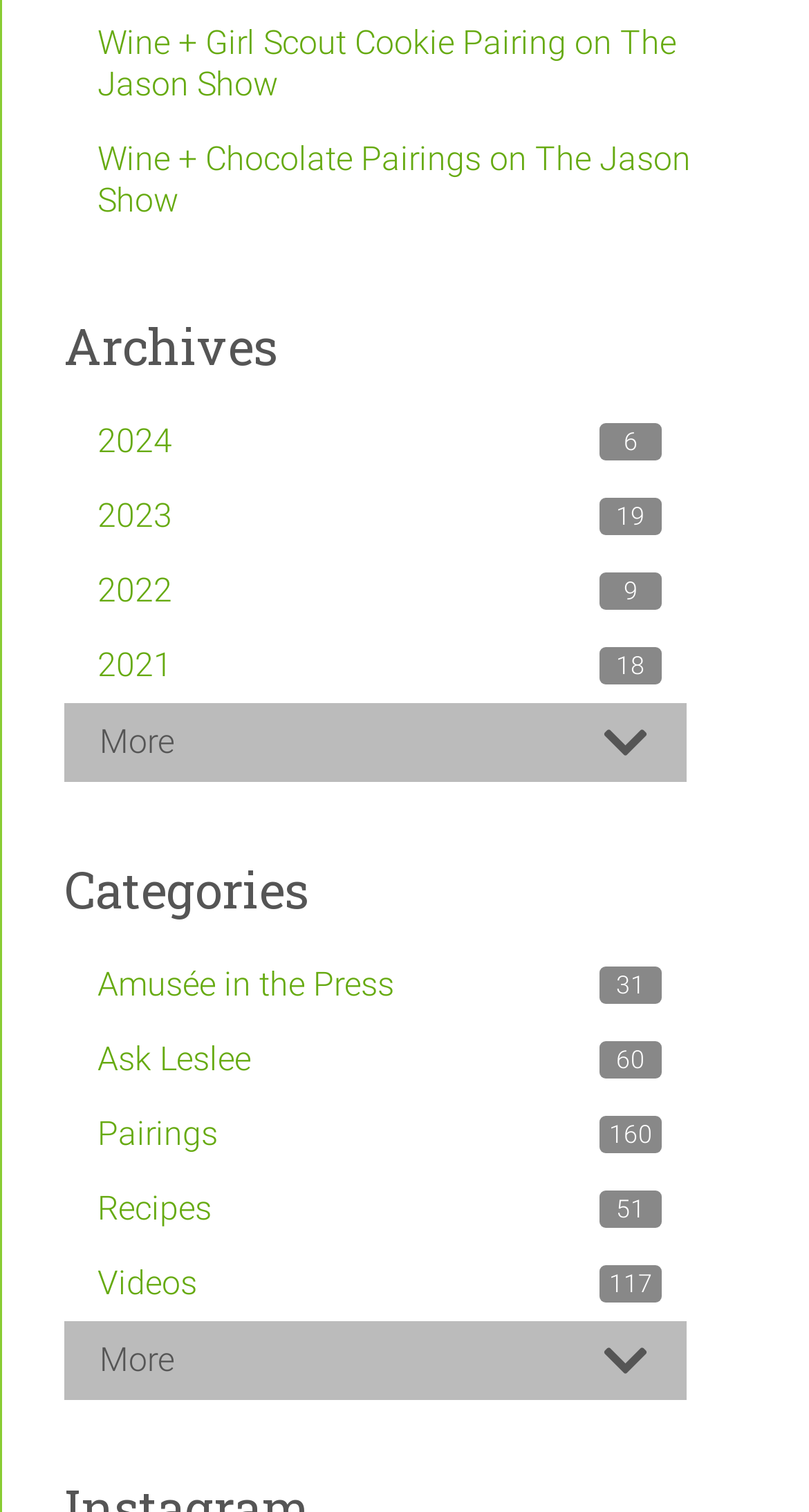Highlight the bounding box coordinates of the element that should be clicked to carry out the following instruction: "Watch Videos". The coordinates must be given as four float numbers ranging from 0 to 1, i.e., [left, top, right, bottom].

[0.079, 0.824, 0.849, 0.874]